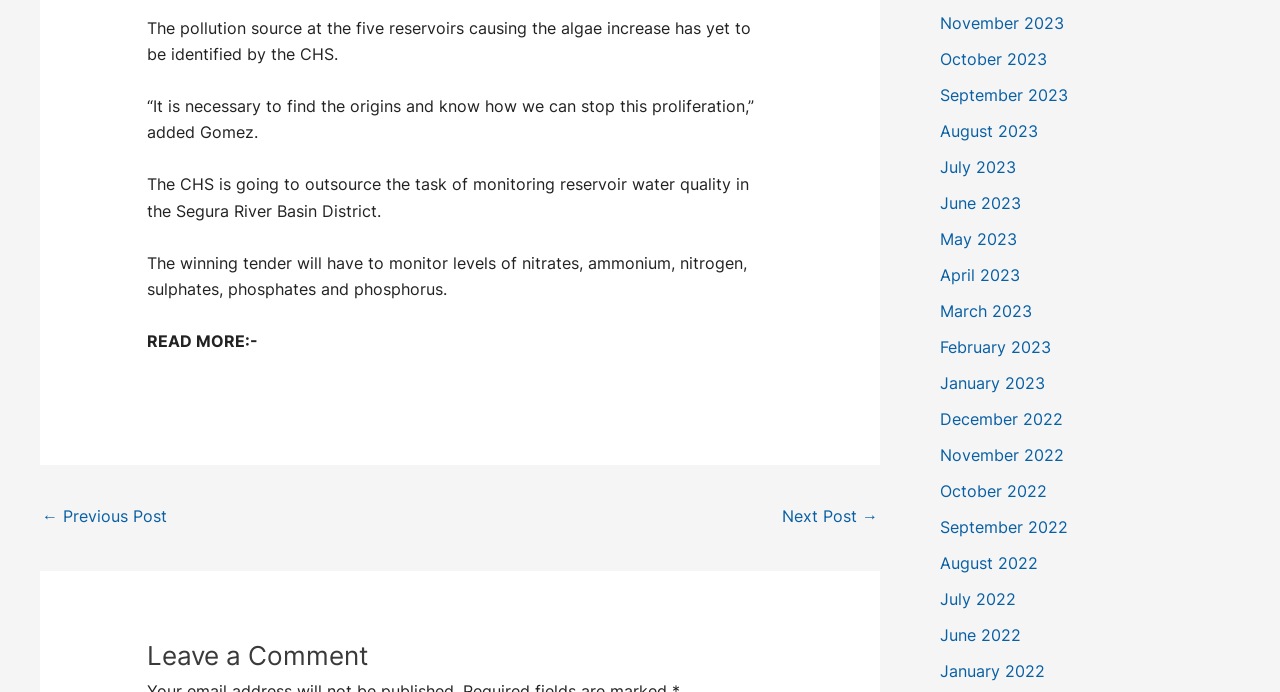Locate the bounding box coordinates of the area you need to click to fulfill this instruction: 'Leave a comment'. The coordinates must be in the form of four float numbers ranging from 0 to 1: [left, top, right, bottom].

[0.115, 0.917, 0.604, 0.979]